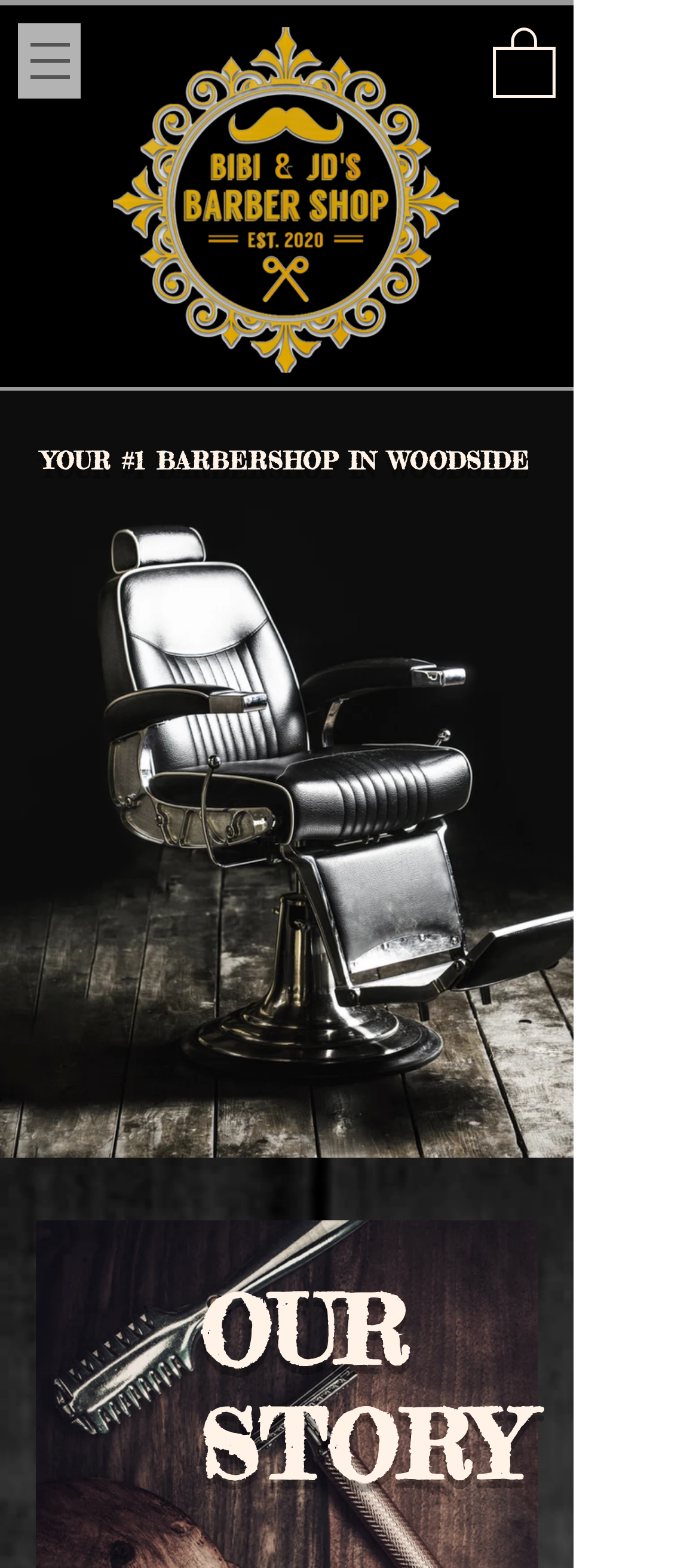Provide a short, one-word or phrase answer to the question below:
What is the approximate position of the navigation menu button?

Top left